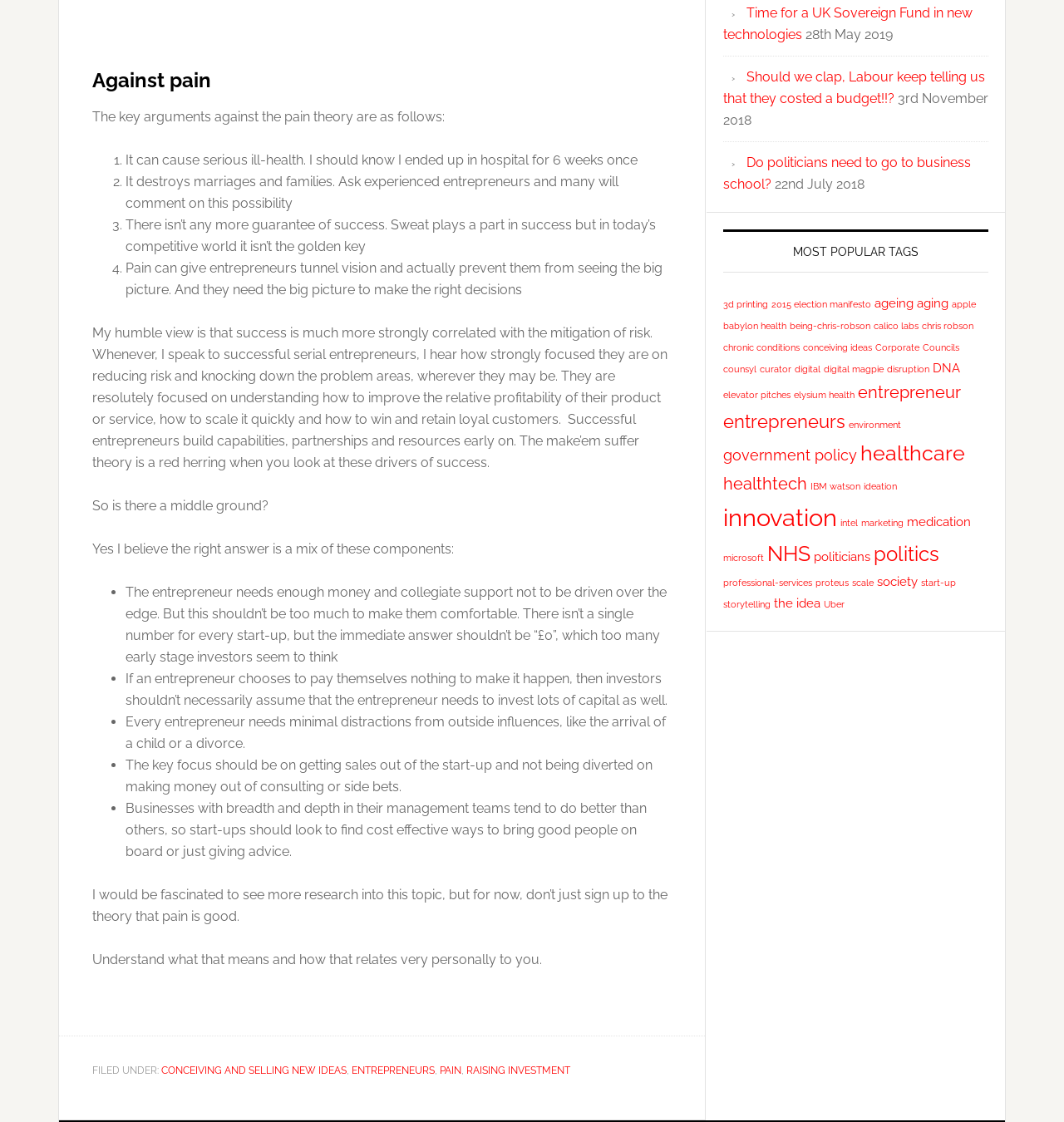Provide the bounding box coordinates of the HTML element this sentence describes: "IBM watson". The bounding box coordinates consist of four float numbers between 0 and 1, i.e., [left, top, right, bottom].

[0.762, 0.429, 0.809, 0.438]